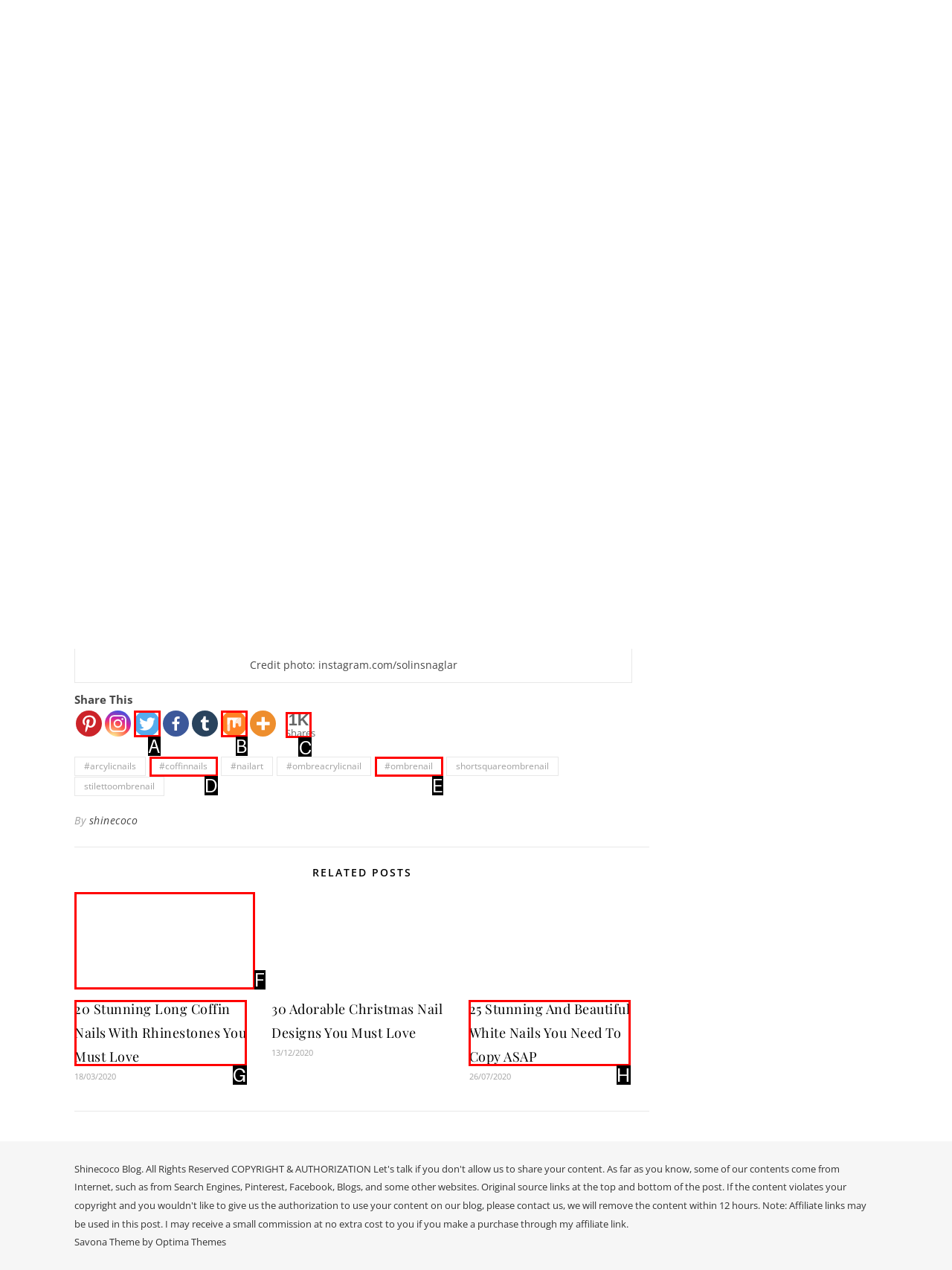Look at the highlighted elements in the screenshot and tell me which letter corresponds to the task: Check total shares.

C